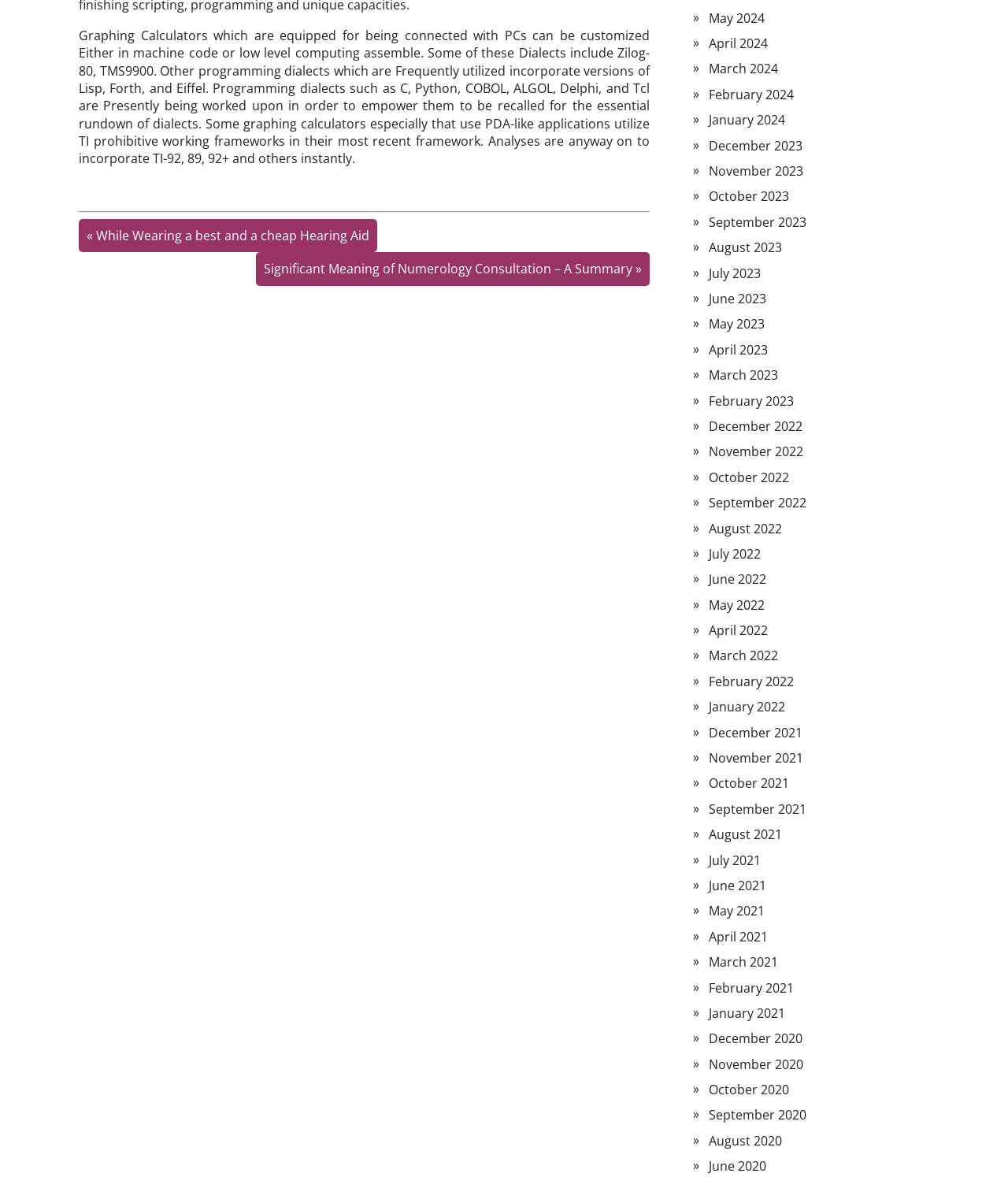Refer to the image and answer the question with as much detail as possible: What is the significance of the « and » symbols?

The « and » symbols are used to enclose a link, specifically the link 'Significant Meaning of Numerology Consultation – A Summary'. They are likely used to indicate that the link is a reference or a citation.